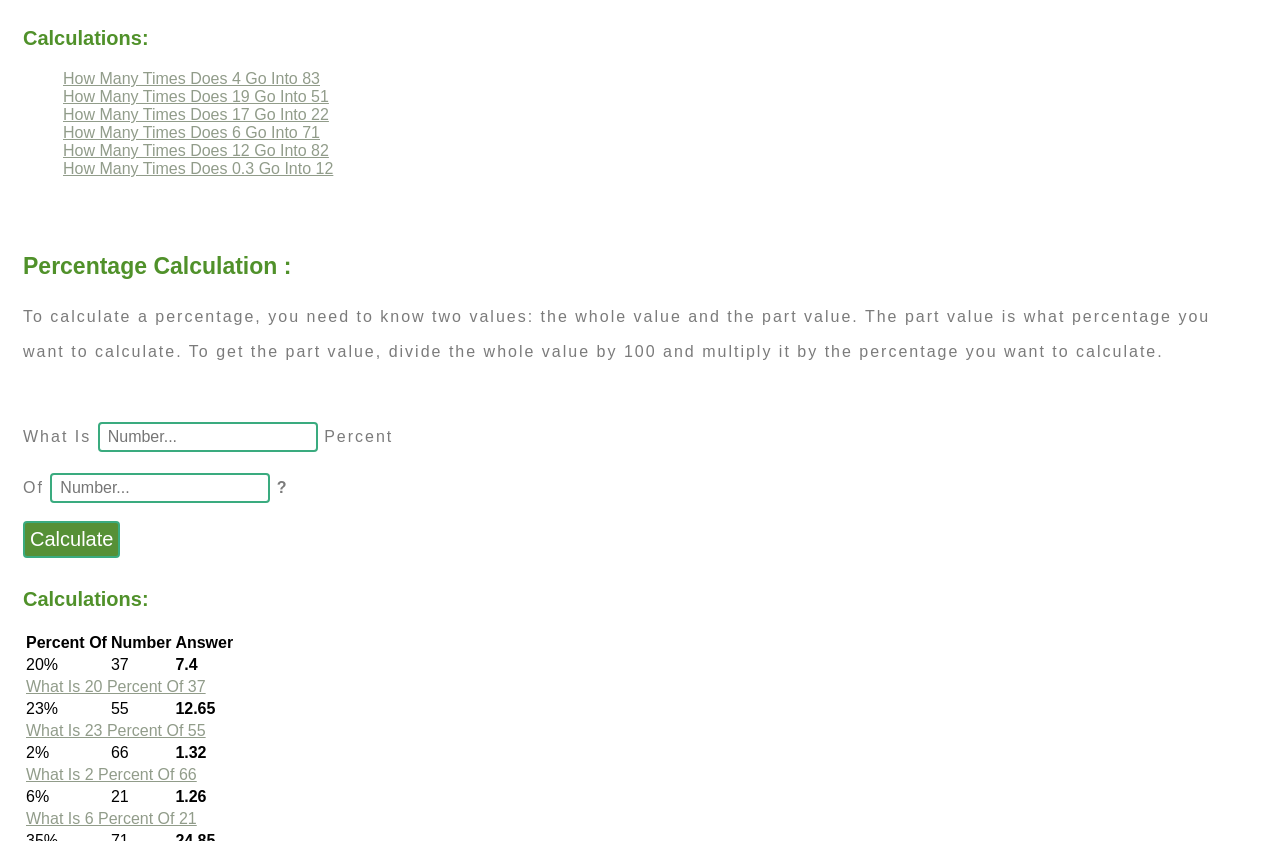How many rows are in the grid below the 'Calculations:' heading?
Using the image, respond with a single word or phrase.

6